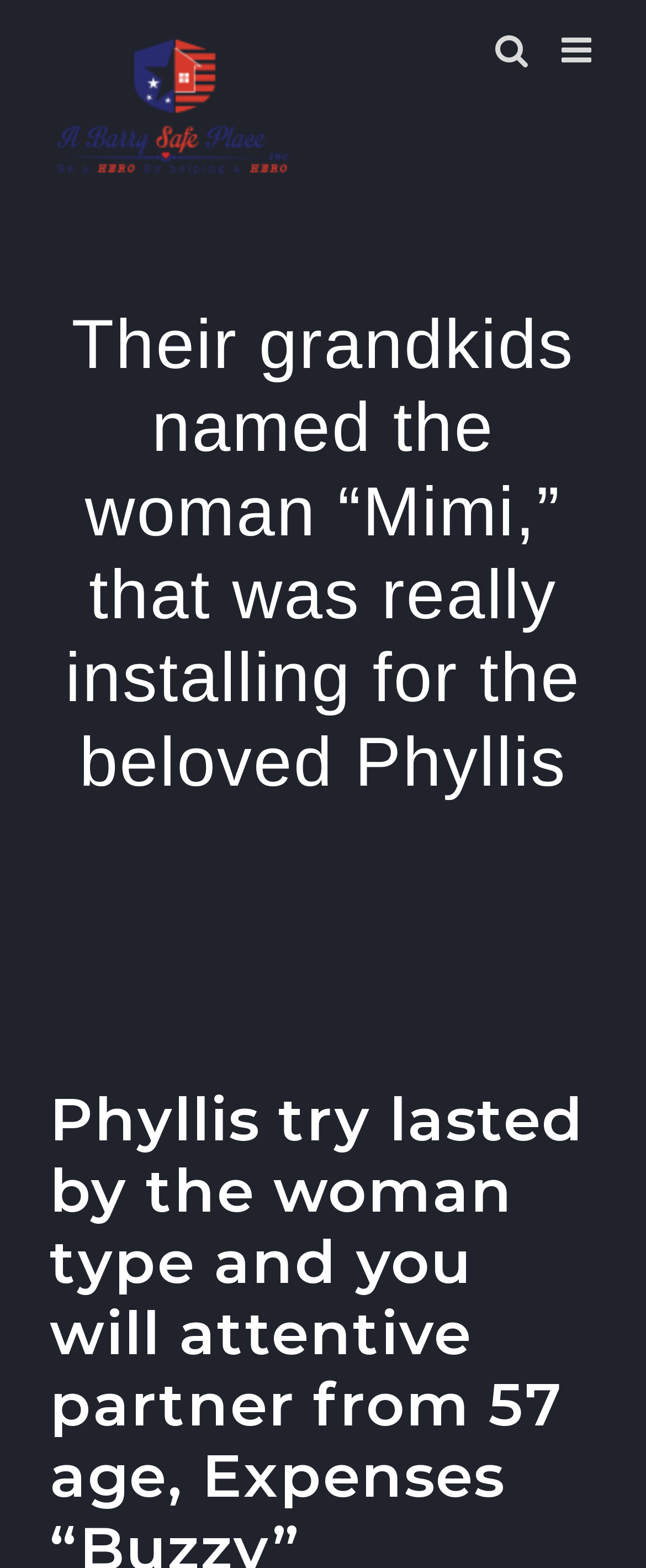Return the bounding box coordinates of the UI element that corresponds to this description: "aria-label="Toggle mobile search"". The coordinates must be given as four float numbers in the range of 0 and 1, [left, top, right, bottom].

[0.767, 0.021, 0.818, 0.043]